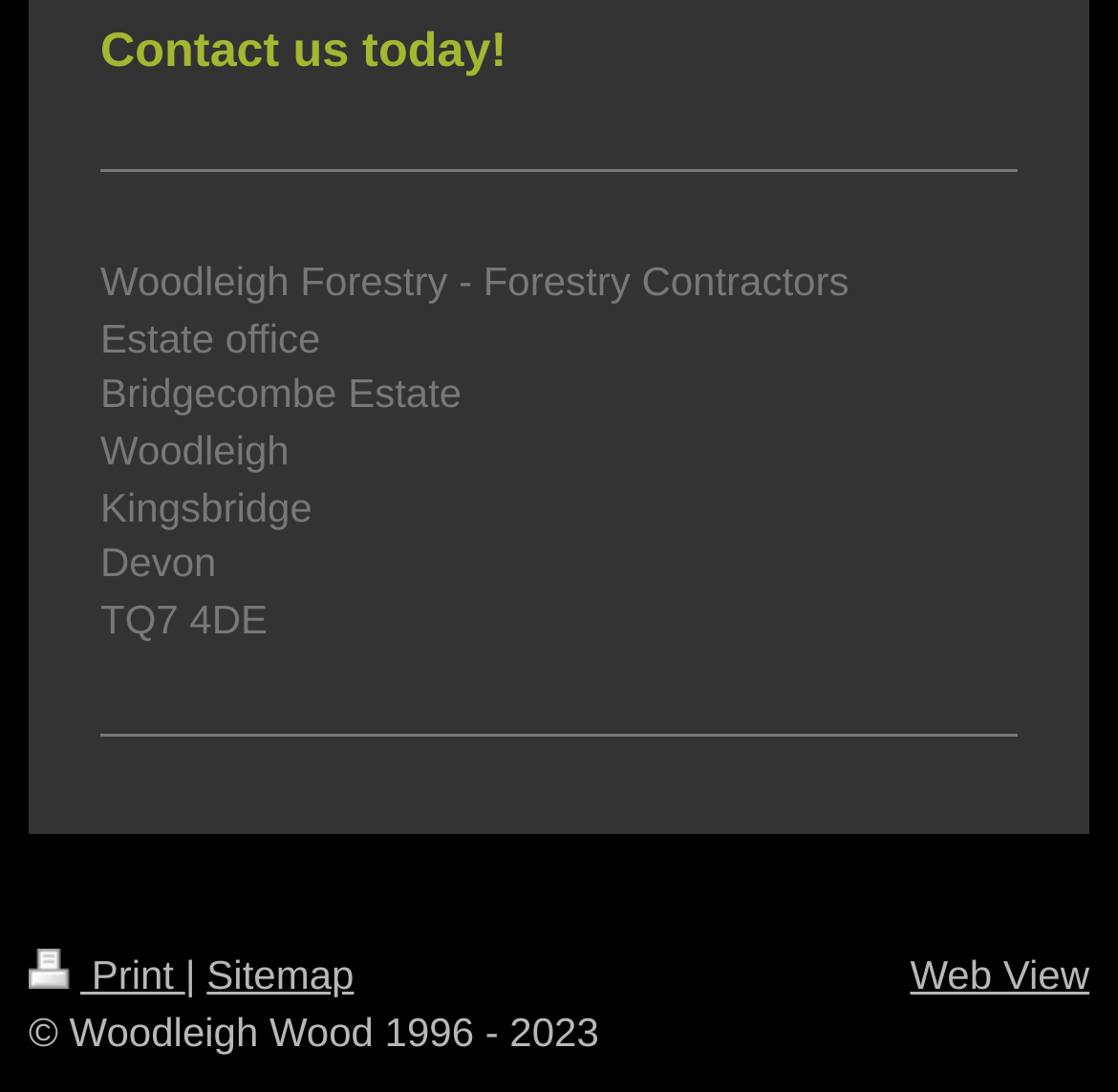Based on the element description "Web View", predict the bounding box coordinates of the UI element.

[0.814, 0.872, 0.974, 0.914]